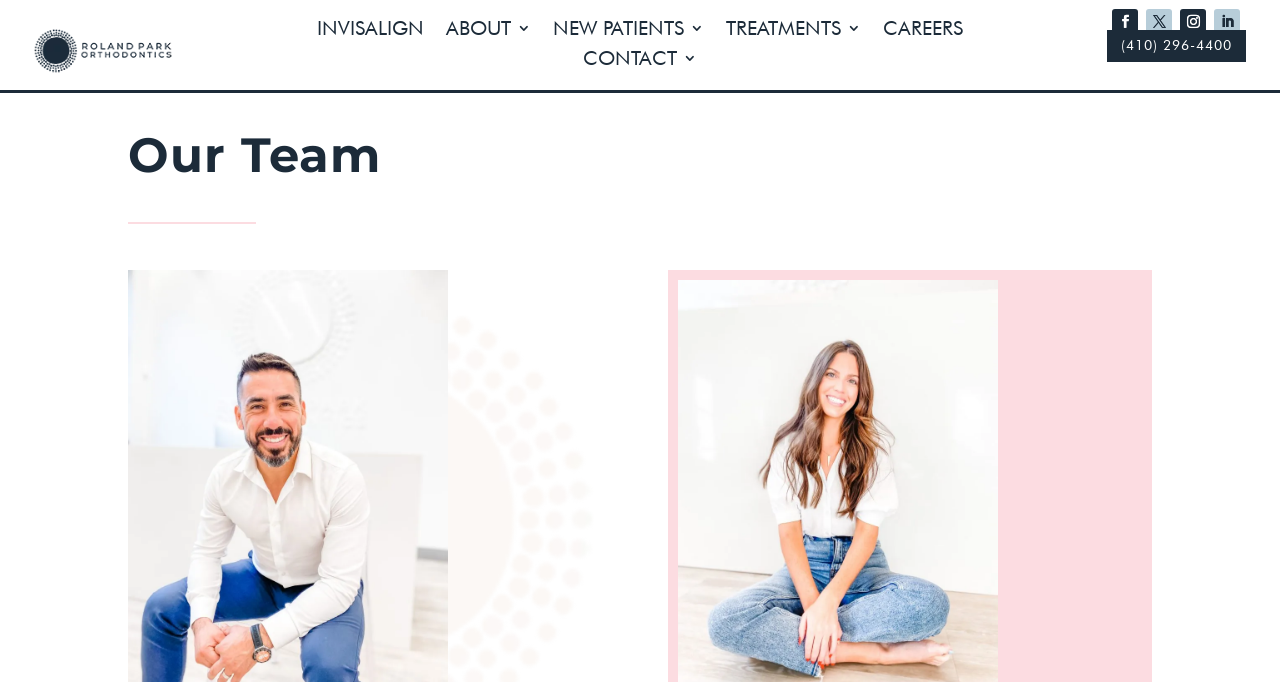Provide the bounding box coordinates in the format (top-left x, top-left y, bottom-right x, bottom-right y). All values are floating point numbers between 0 and 1. Determine the bounding box coordinate of the UI element described as: Contact

[0.455, 0.075, 0.545, 0.107]